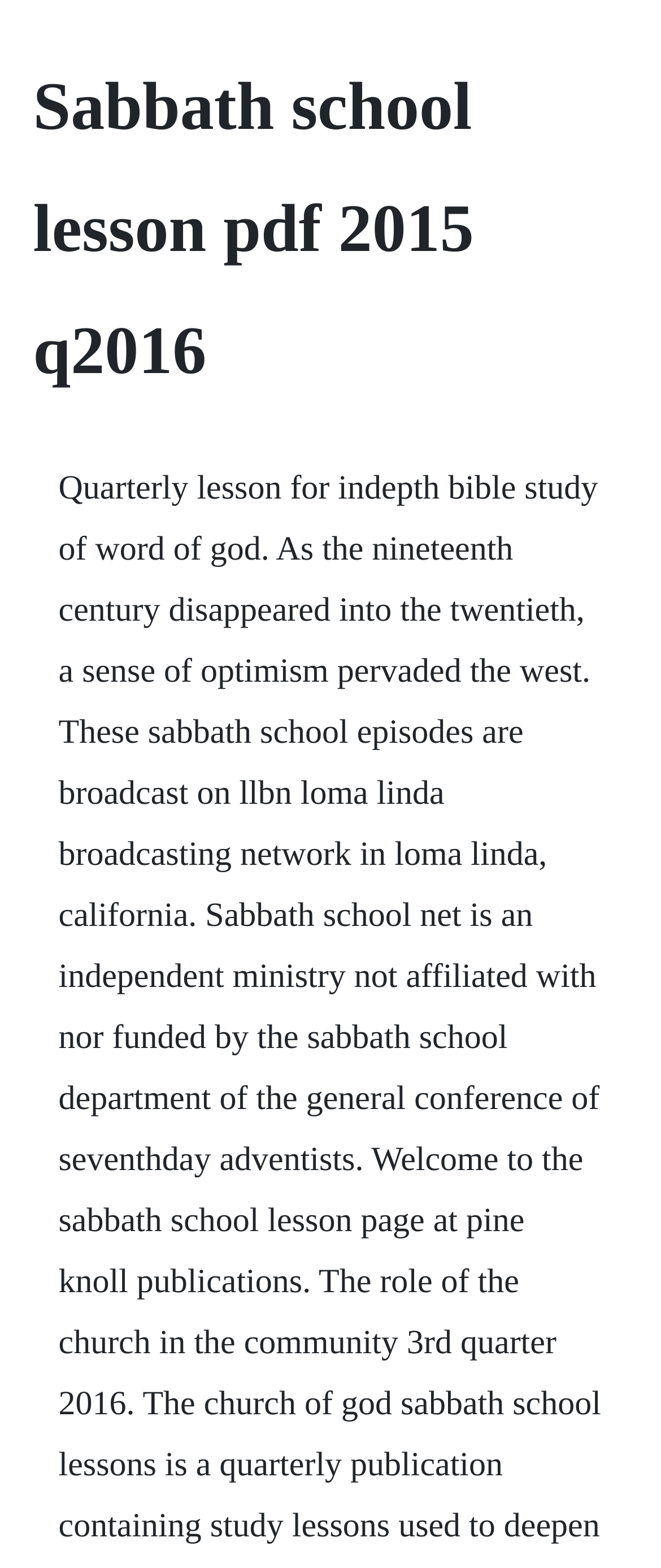What is the main heading of this webpage? Please extract and provide it.

Sabbath school lesson pdf 2015 q2016